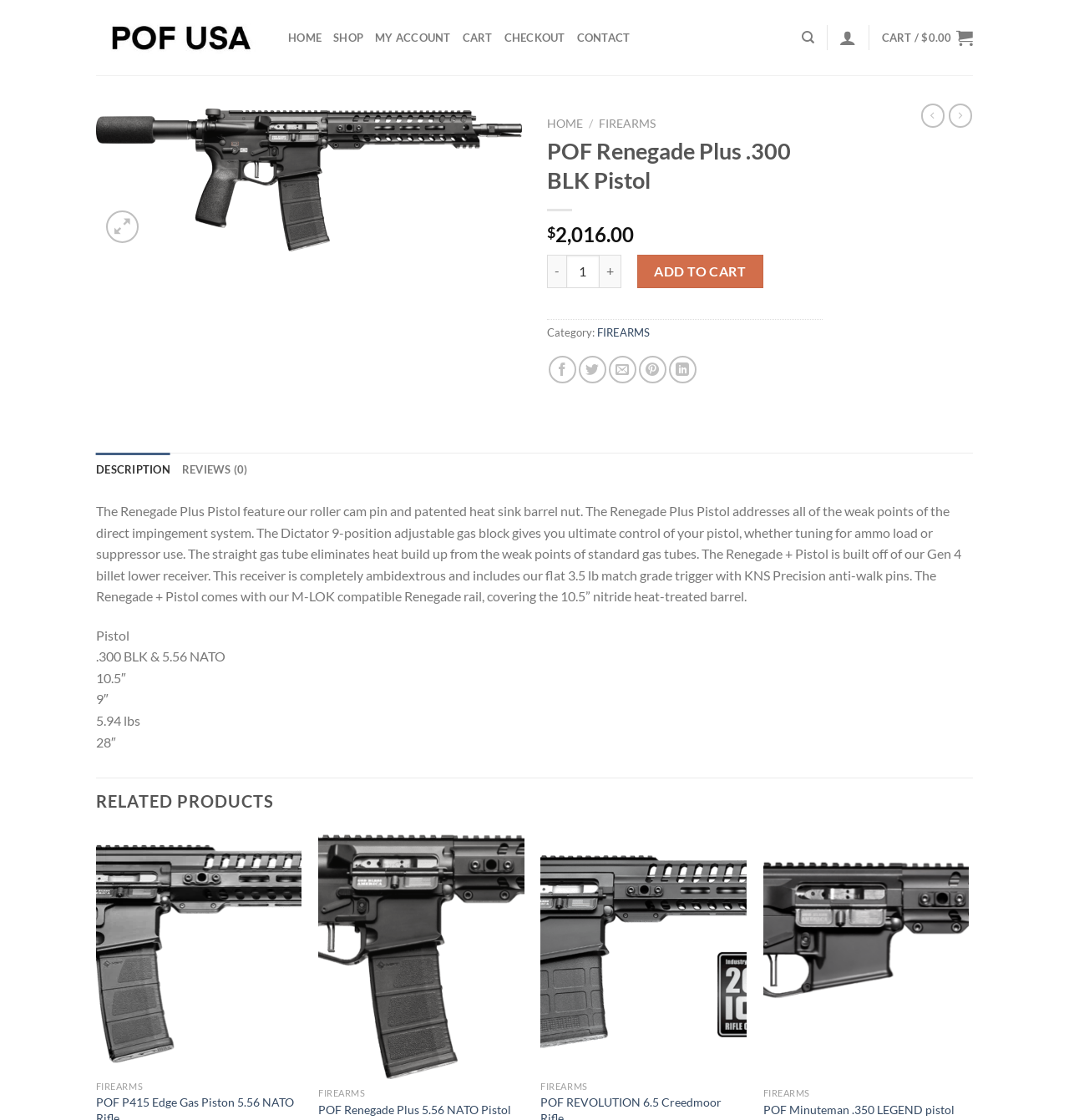Determine the bounding box coordinates of the clickable area required to perform the following instruction: "Click the 'ADD TO CART' button". The coordinates should be represented as four float numbers between 0 and 1: [left, top, right, bottom].

[0.596, 0.227, 0.714, 0.257]